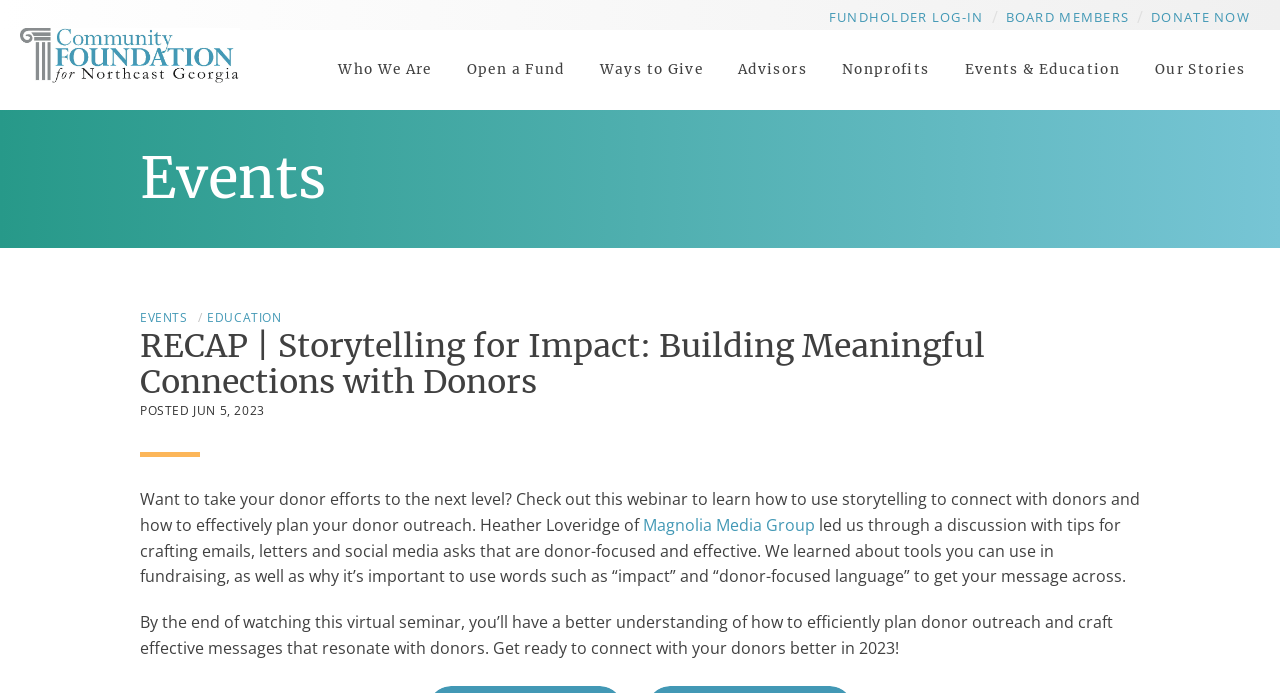Who led the discussion on crafting emails and social media asks?
Provide an in-depth and detailed explanation in response to the question.

According to the webpage, Heather Loveridge of Magnolia Media Group led the discussion on crafting emails, letters, and social media asks that are donor-focused and effective.